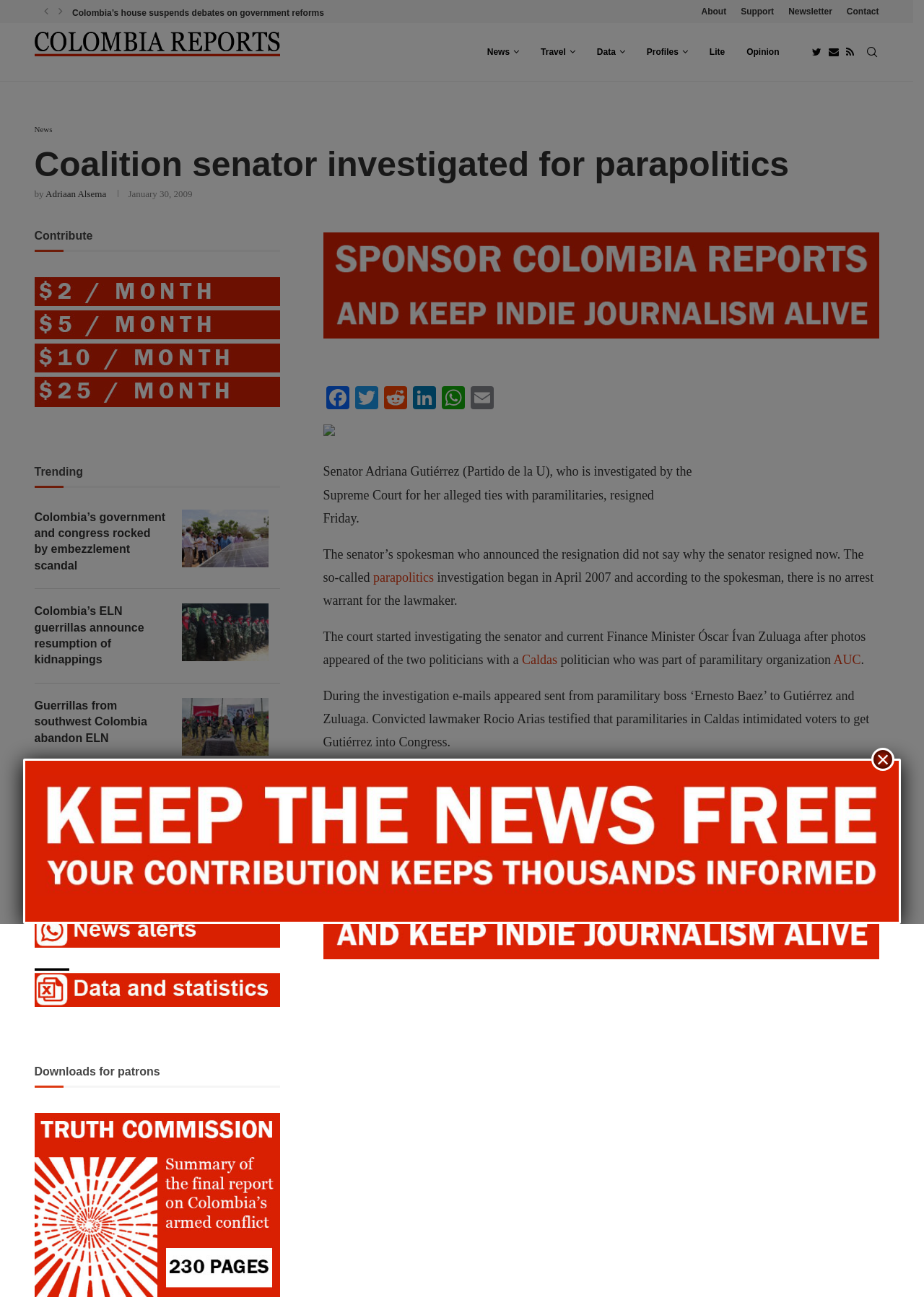Using the provided description parapolitics, find the bounding box coordinates for the UI element. Provide the coordinates in (top-left x, top-left y, bottom-right x, bottom-right y) format, ensuring all values are between 0 and 1.

[0.404, 0.437, 0.47, 0.448]